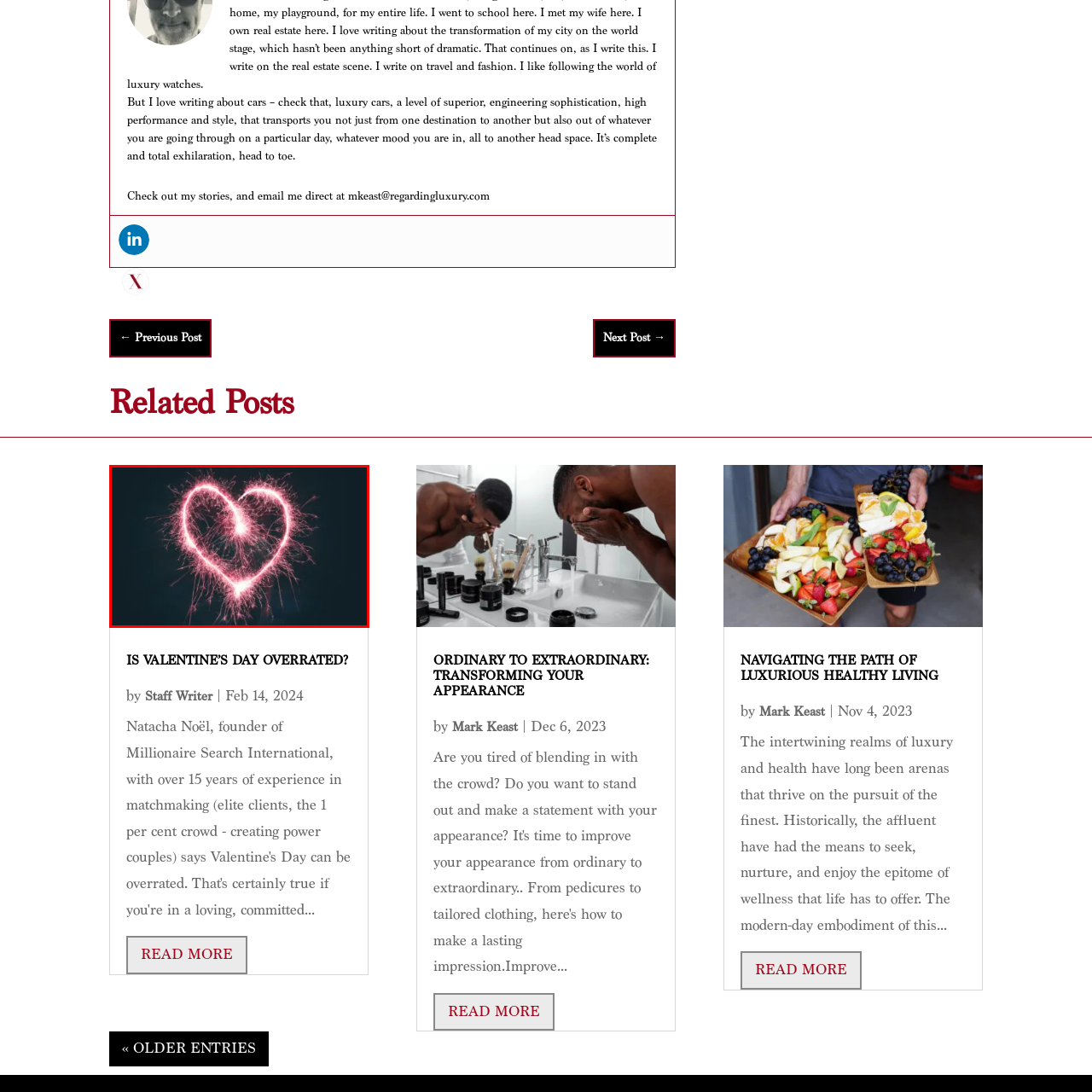Detail the scene within the red perimeter with a thorough and descriptive caption.

A vibrant and captivating image showcasing a heart shape created with sparkling pink light. The heart glows against a dark background, evoking feelings of love and celebration. Its intricate details, resembling sparks or fireworks, enhance the emotional resonance of the symbol, making it perfect for themes related to romance, connection, and special occasions like Valentine’s Day. This visual representation reflects joy and exuberance, capturing the essence of heartfelt moments and the excitement they bring.